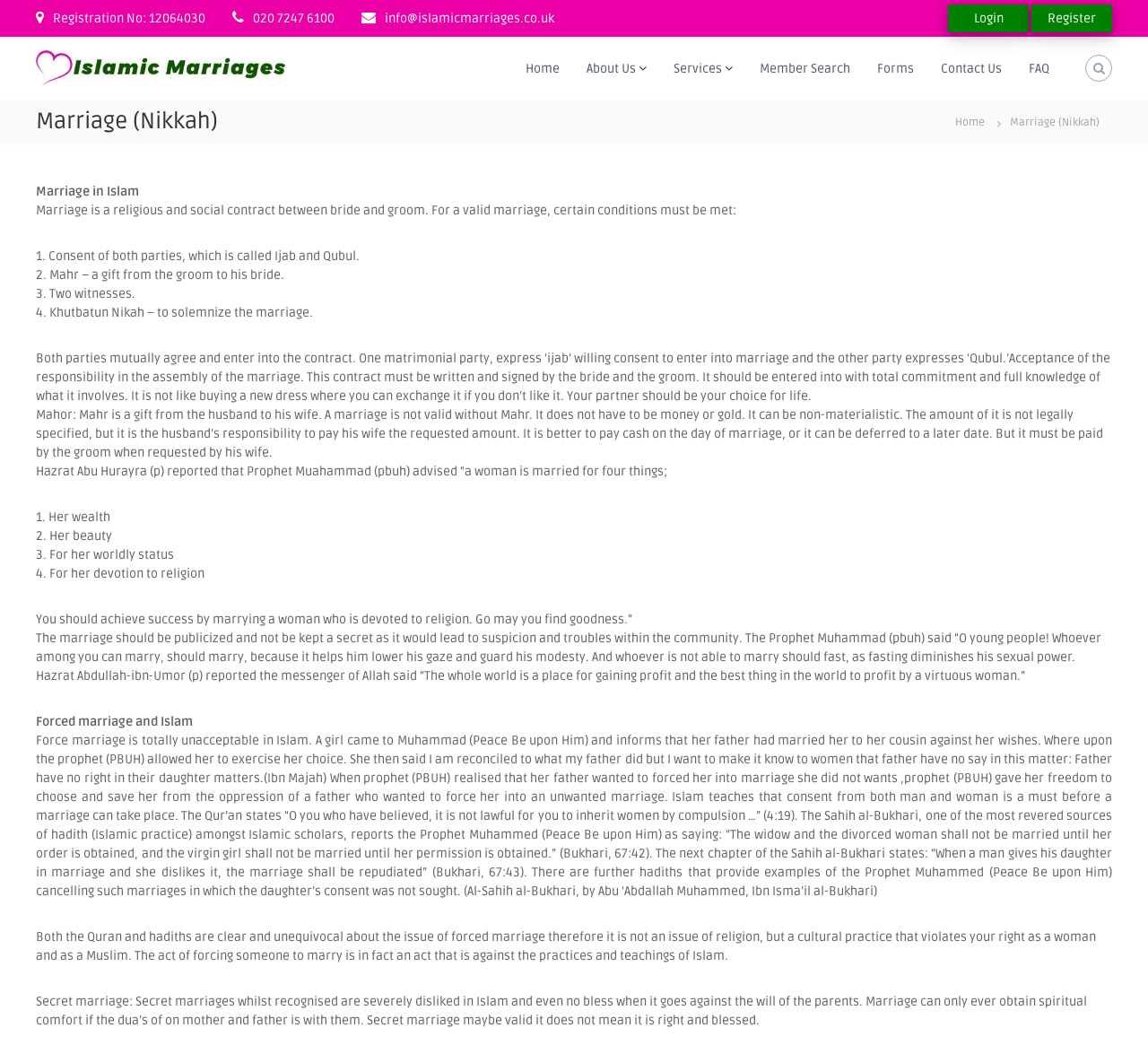Using the information in the image, could you please answer the following question in detail:
How many conditions must be met for a valid marriage?

I counted the number of conditions by reading the static text elements that describe the conditions of a valid marriage. There are four conditions listed: consent of both parties, Mahr, two witnesses, and Khutbatun Nikah.